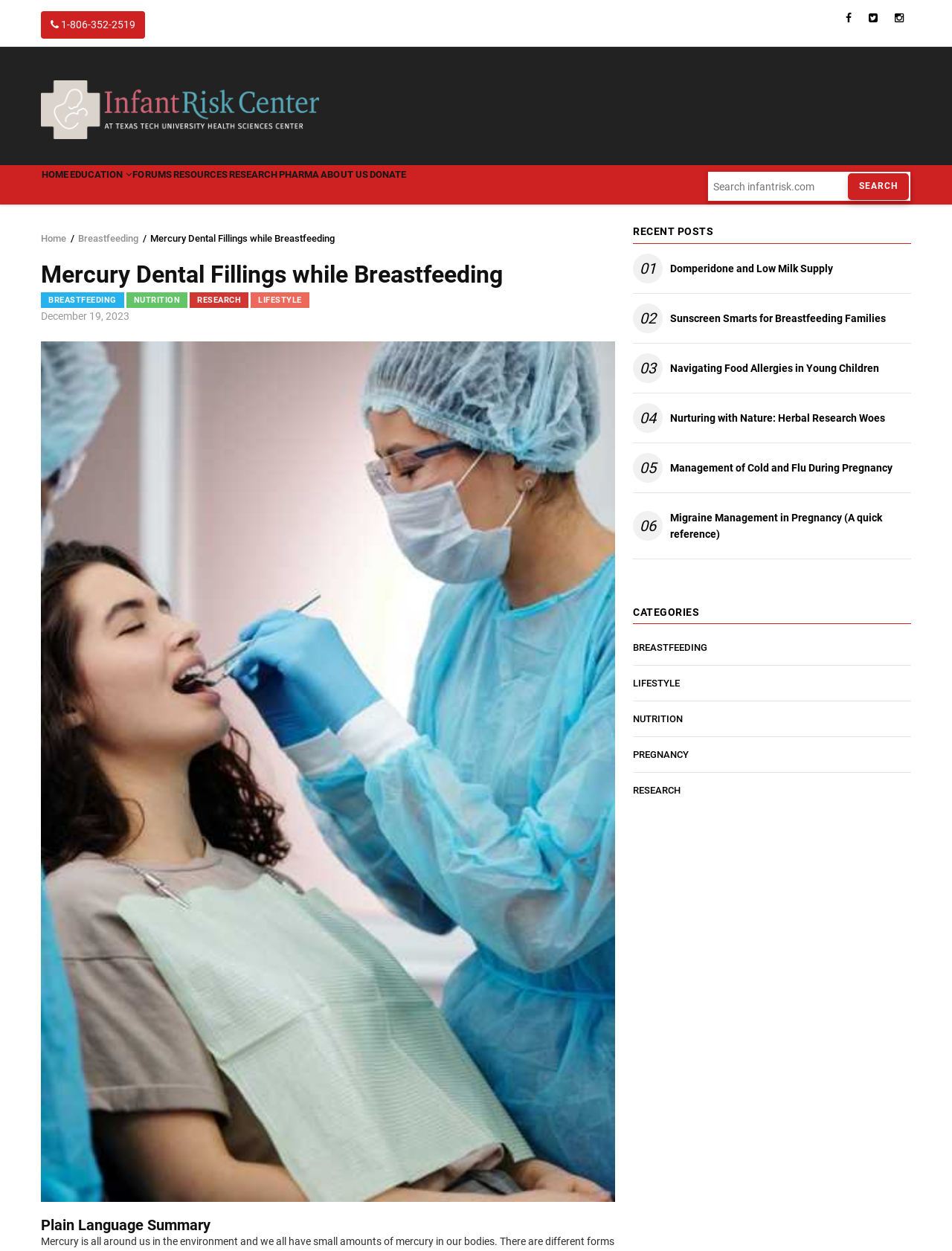Find the UI element described as: "Pregnancy" and predict its bounding box coordinates. Ensure the coordinates are four float numbers between 0 and 1, [left, top, right, bottom].

[0.665, 0.601, 0.723, 0.61]